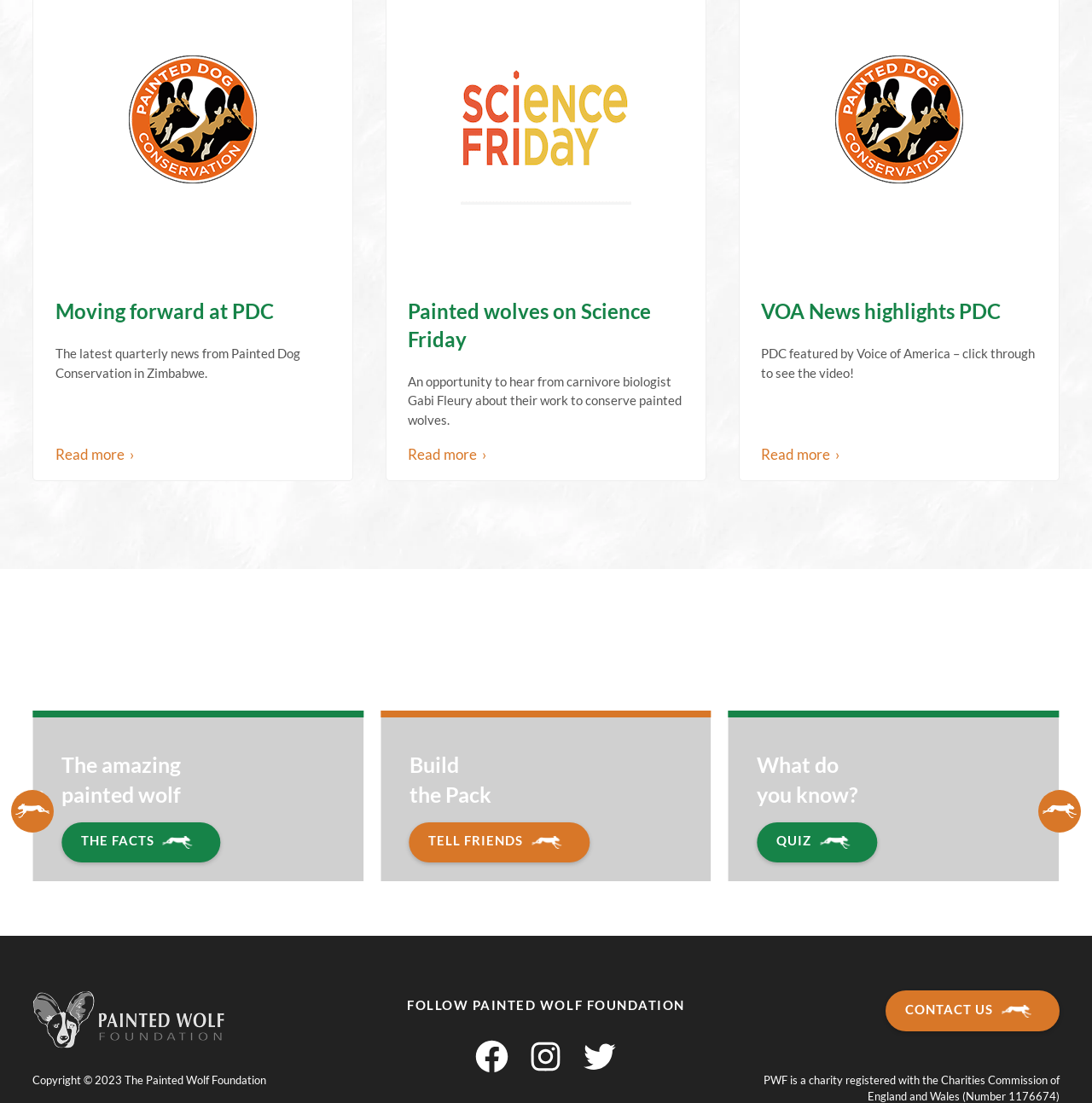Locate the bounding box of the user interface element based on this description: "Quiz".

[0.693, 0.745, 0.804, 0.782]